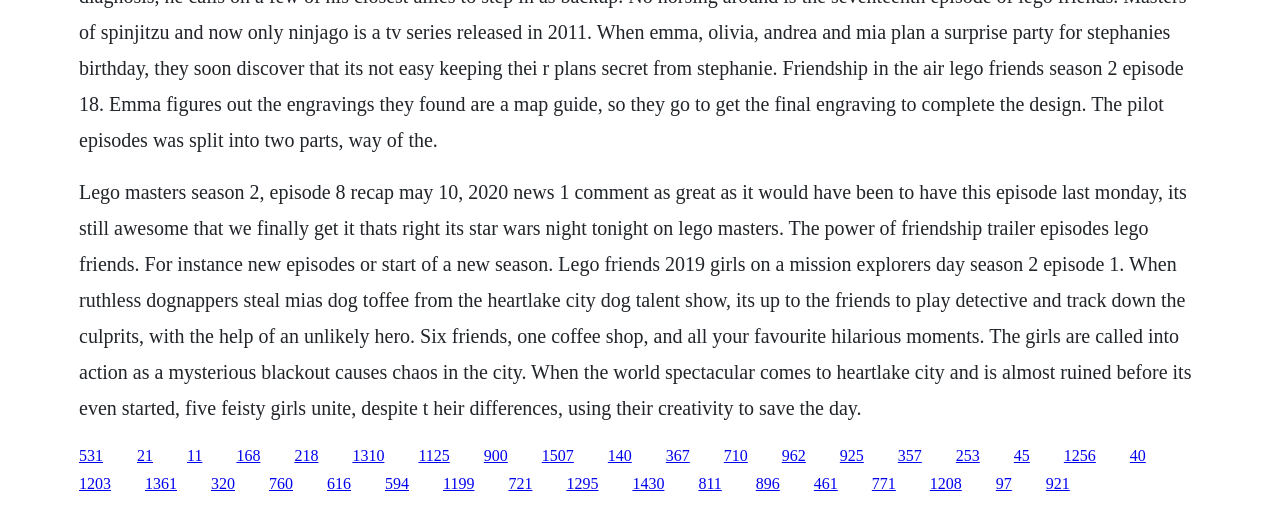Give a one-word or short-phrase answer to the following question: 
What is the event mentioned in Lego Friends?

World spectacular